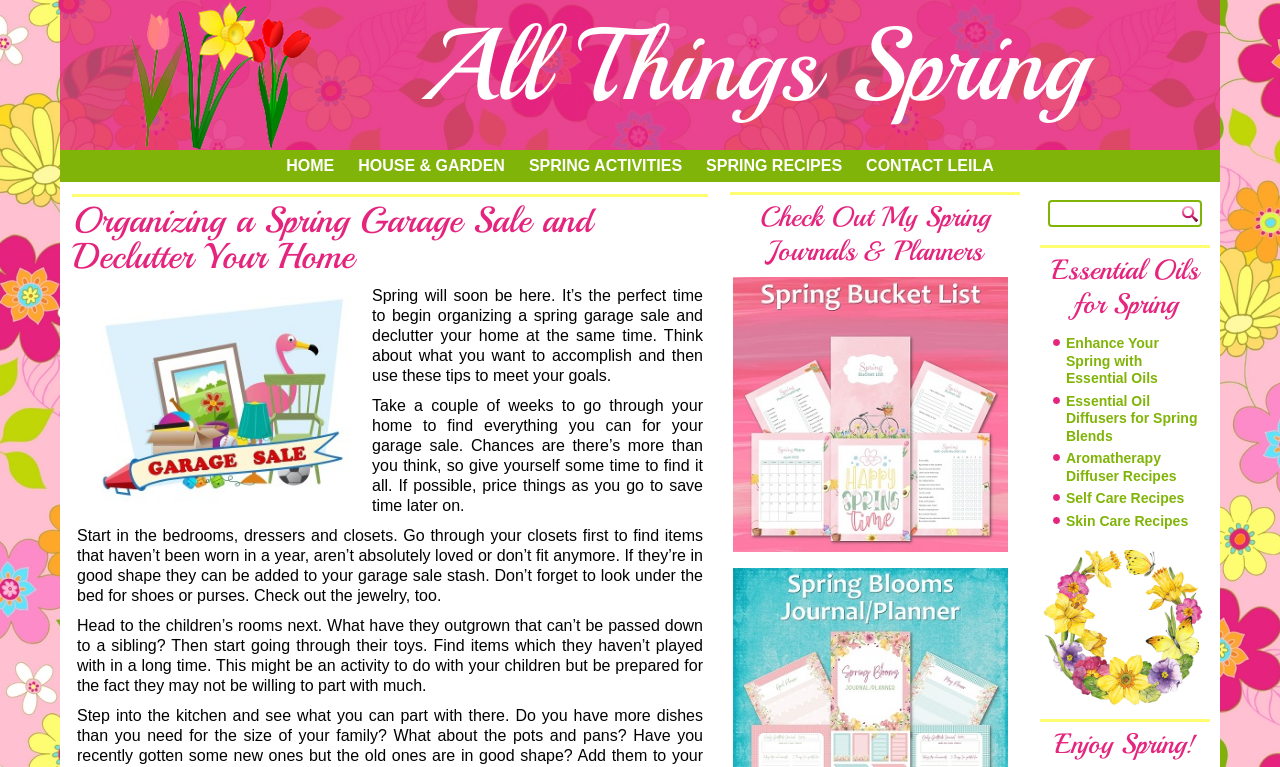Provide a brief response to the question using a single word or phrase: 
What is the purpose of the link 'Spring Bucket List'?

Unknown